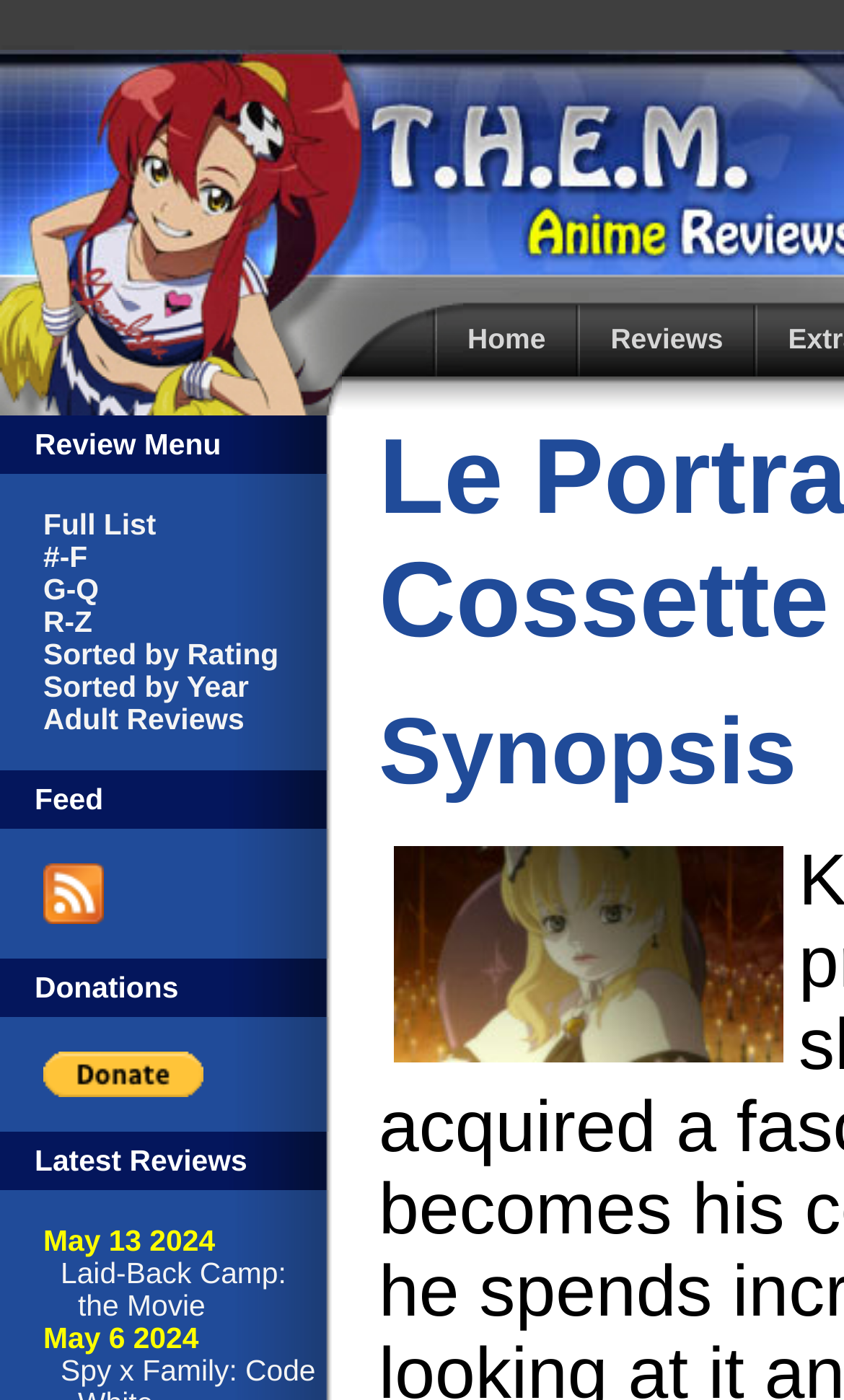How many links are in the top navigation bar?
Provide an in-depth and detailed answer to the question.

I counted the number of links in the top navigation bar, which are 'Home', 'Reviews', and three empty links. Therefore, there are 5 links in total.